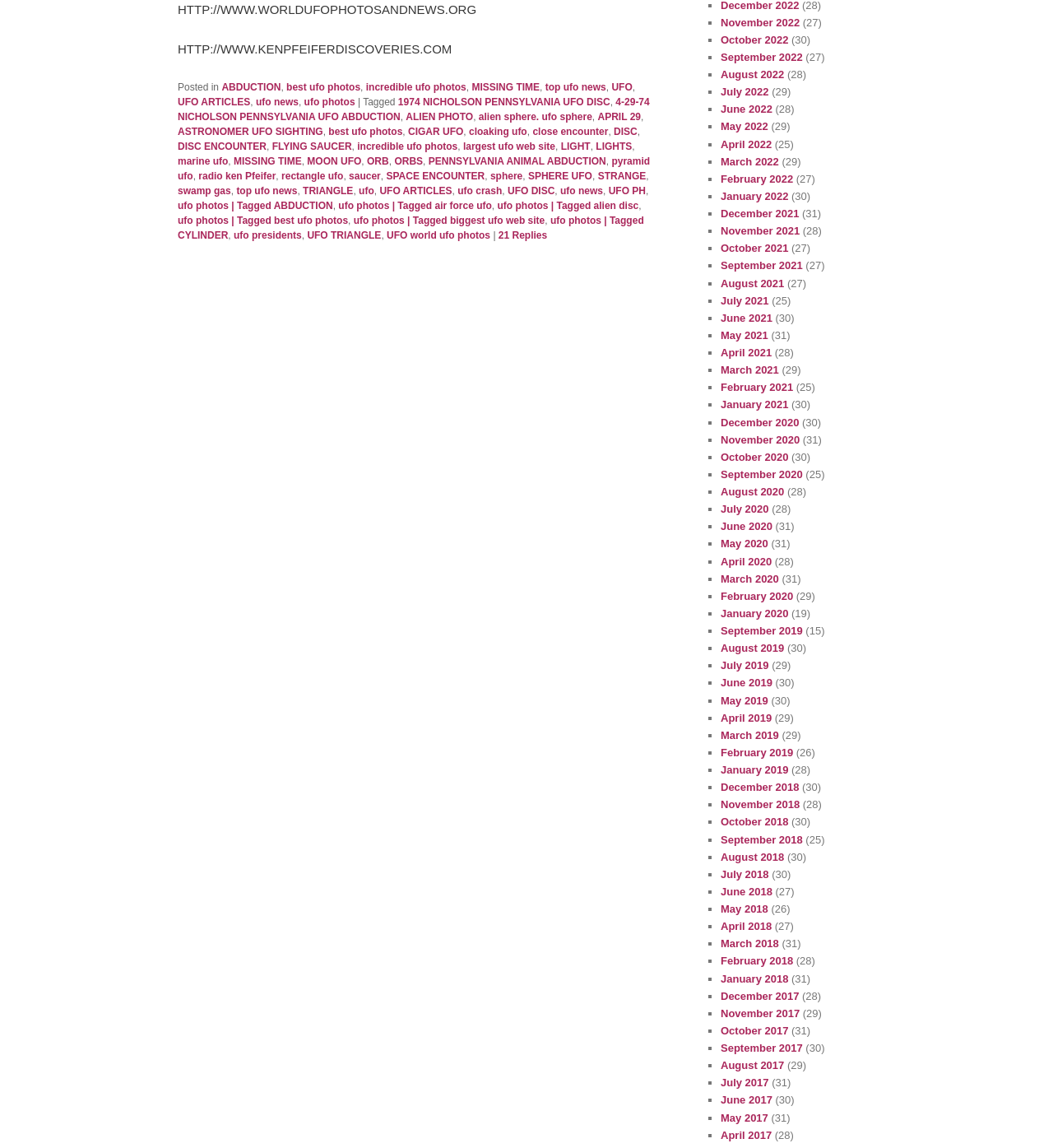Determine the bounding box coordinates of the clickable region to execute the instruction: "Explore the 'UFO ARTICLES' section". The coordinates should be four float numbers between 0 and 1, denoted as [left, top, right, bottom].

[0.169, 0.084, 0.238, 0.094]